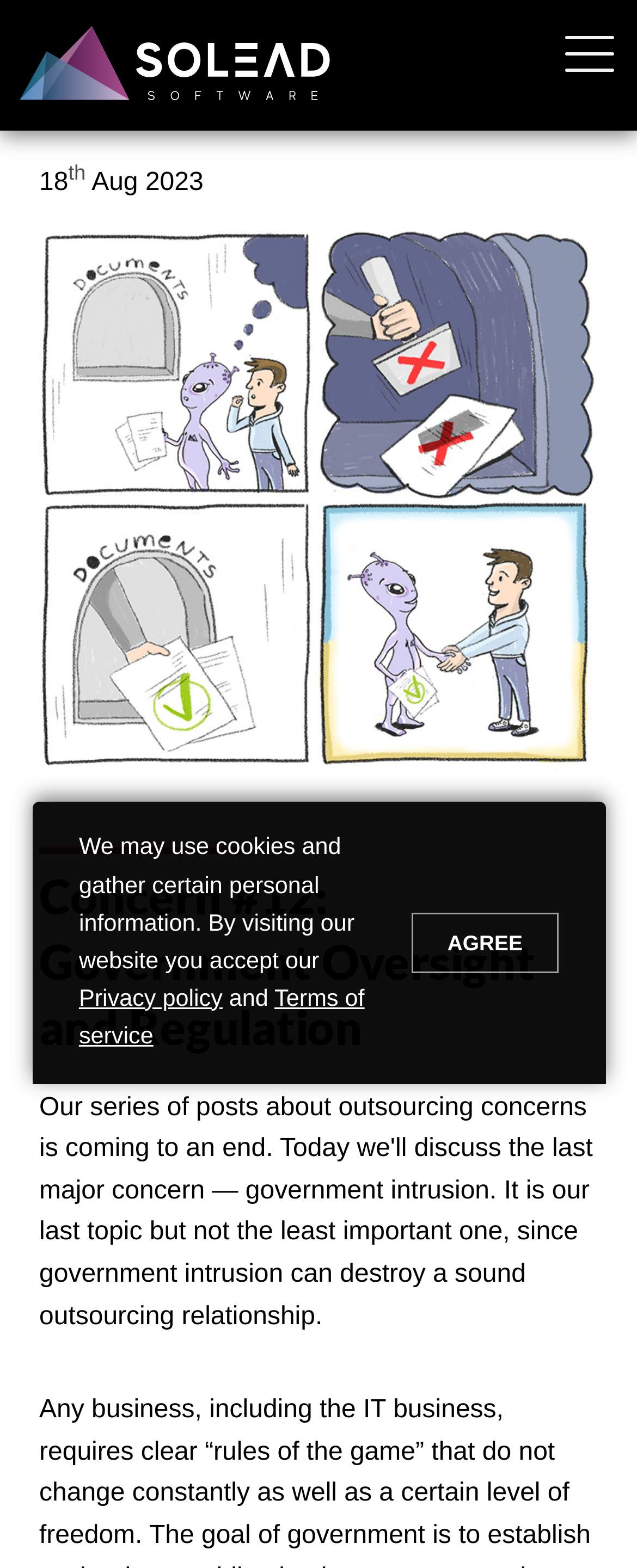What is the topic of the publication?
Refer to the image and give a detailed response to the question.

I determined the topic of the publication by examining the image element 'Government Oversight and Regulation' which is located below the static text element 'Aug 2023'.